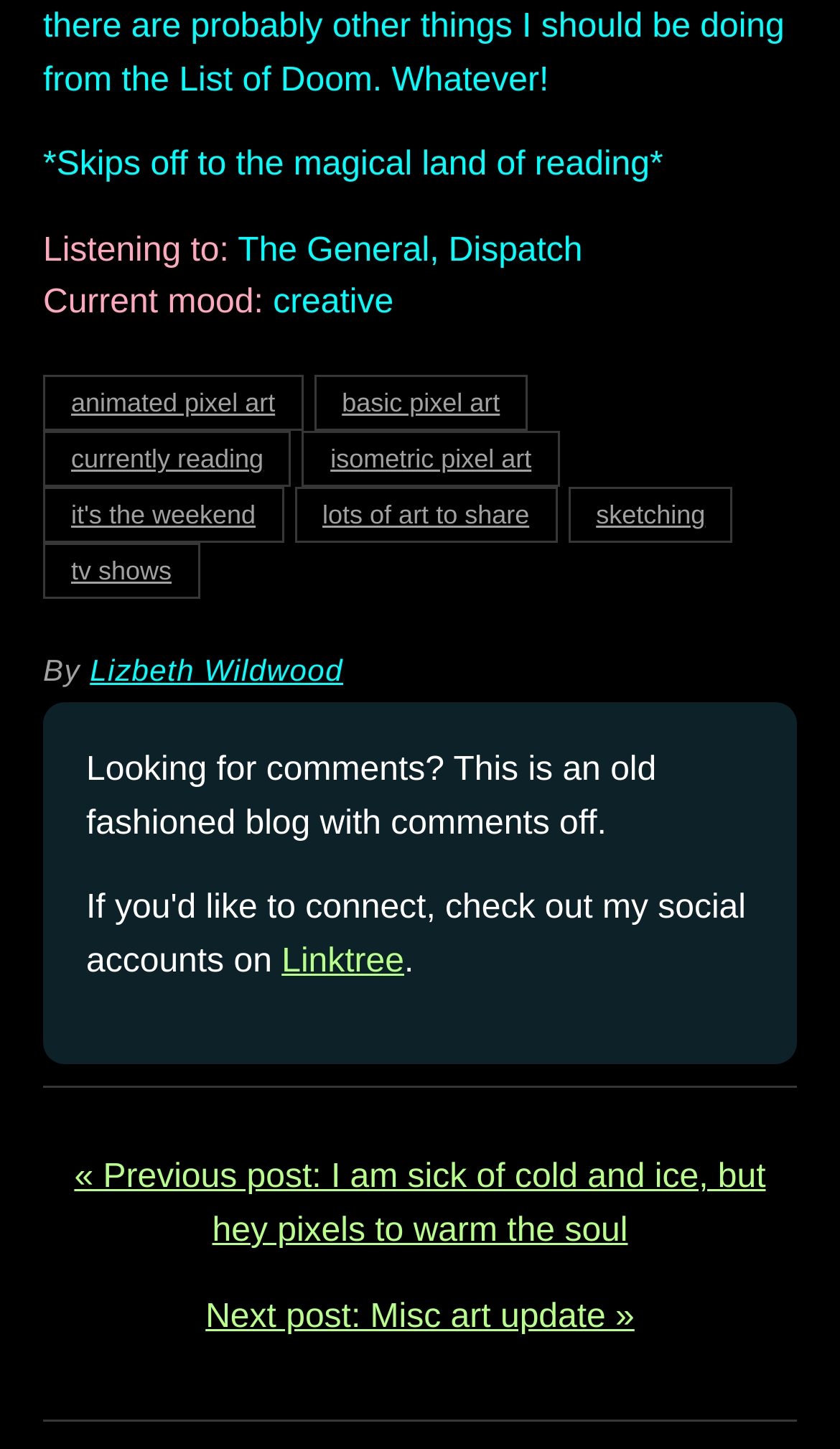What is the current mood of the author?
Please interpret the details in the image and answer the question thoroughly.

Based on the webpage, I found the text 'Current mood:' followed by 'creative', which suggests that the author's current mood is creative.